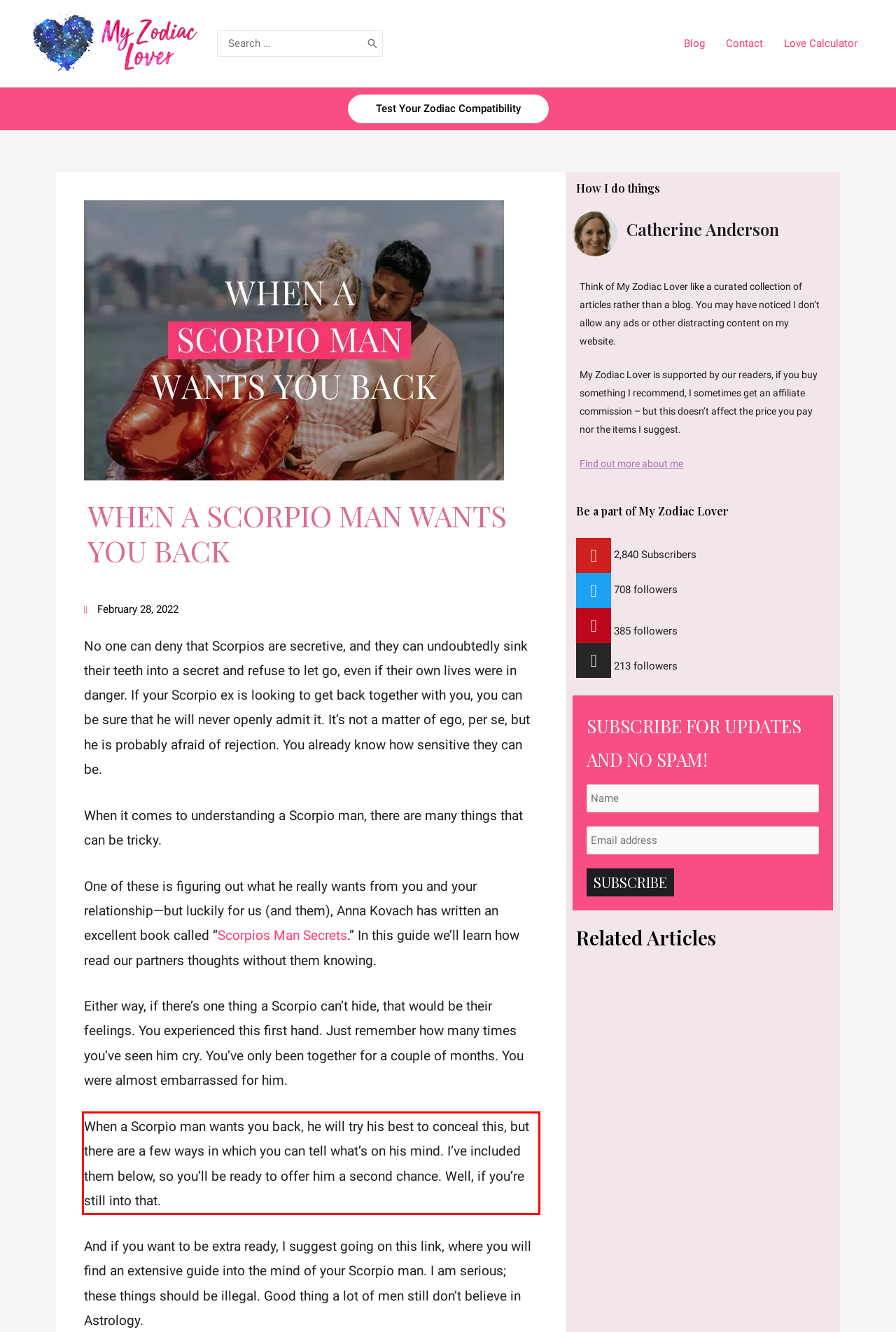Given a webpage screenshot with a red bounding box, perform OCR to read and deliver the text enclosed by the red bounding box.

When a Scorpio man wants you back, he will try his best to conceal this, but there are a few ways in which you can tell what’s on his mind. I’ve included them below, so you’ll be ready to offer him a second chance. Well, if you’re still into that.